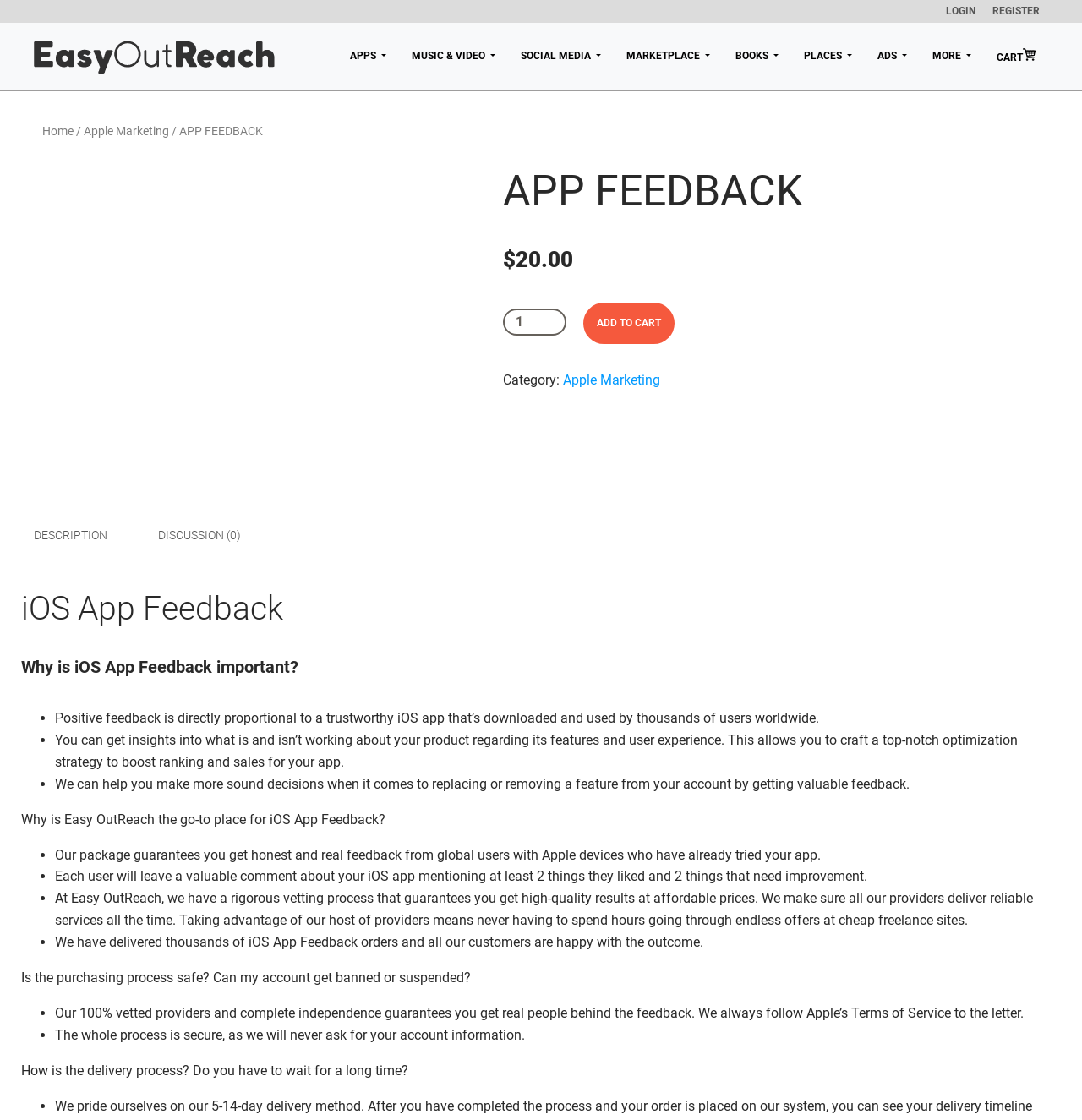Locate the bounding box coordinates of the element's region that should be clicked to carry out the following instruction: "Select the APPS menu". The coordinates need to be four float numbers between 0 and 1, i.e., [left, top, right, bottom].

[0.311, 0.035, 0.368, 0.065]